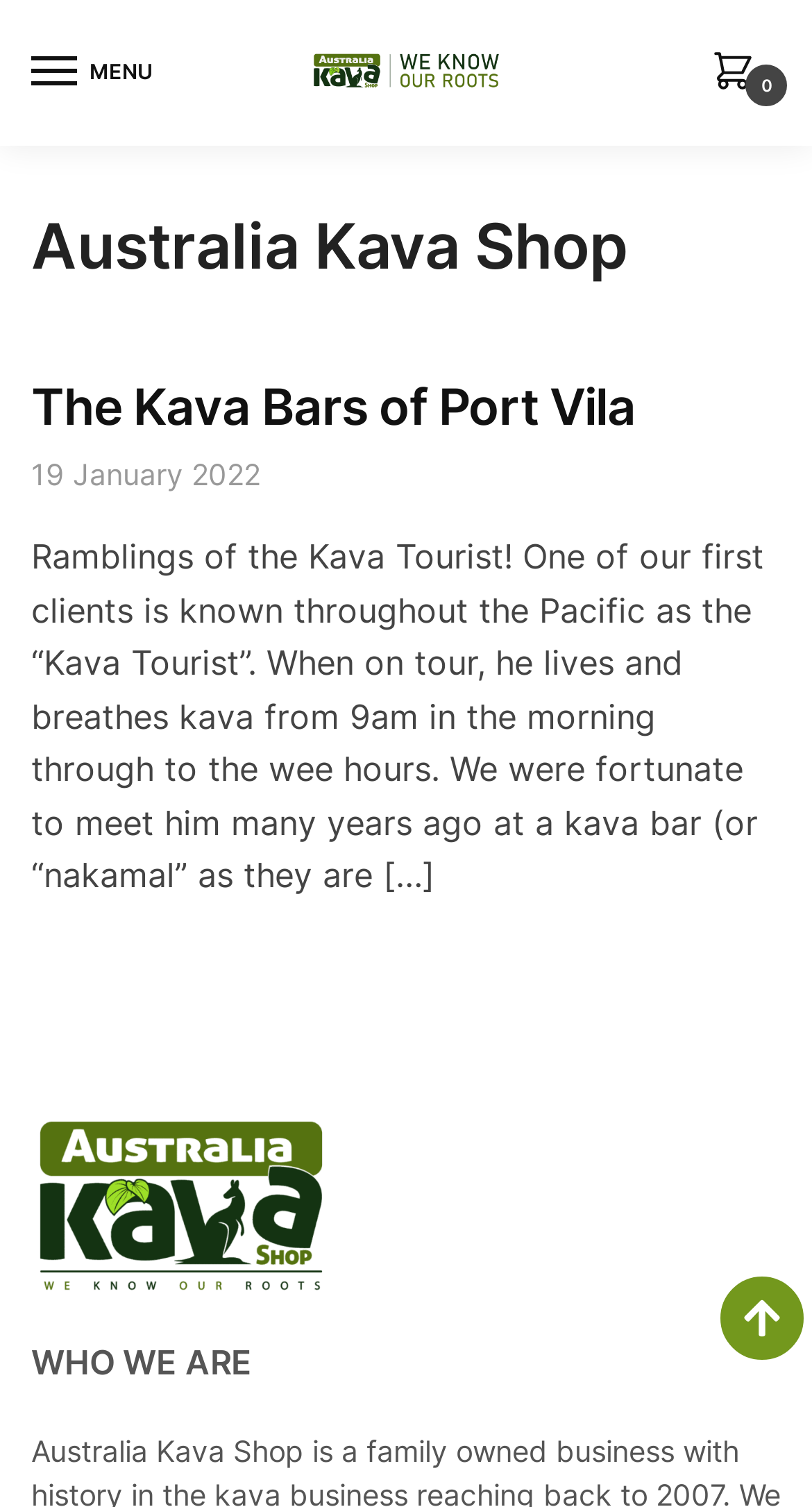What is the name of the author?
Answer the question with as much detail as possible.

The name of the author can be found in the meta description of the webpage, which is 'Australia Kava Shop, Author at Australia Kava Shop'. This suggests that the author of the webpage is Australia Kava Shop.